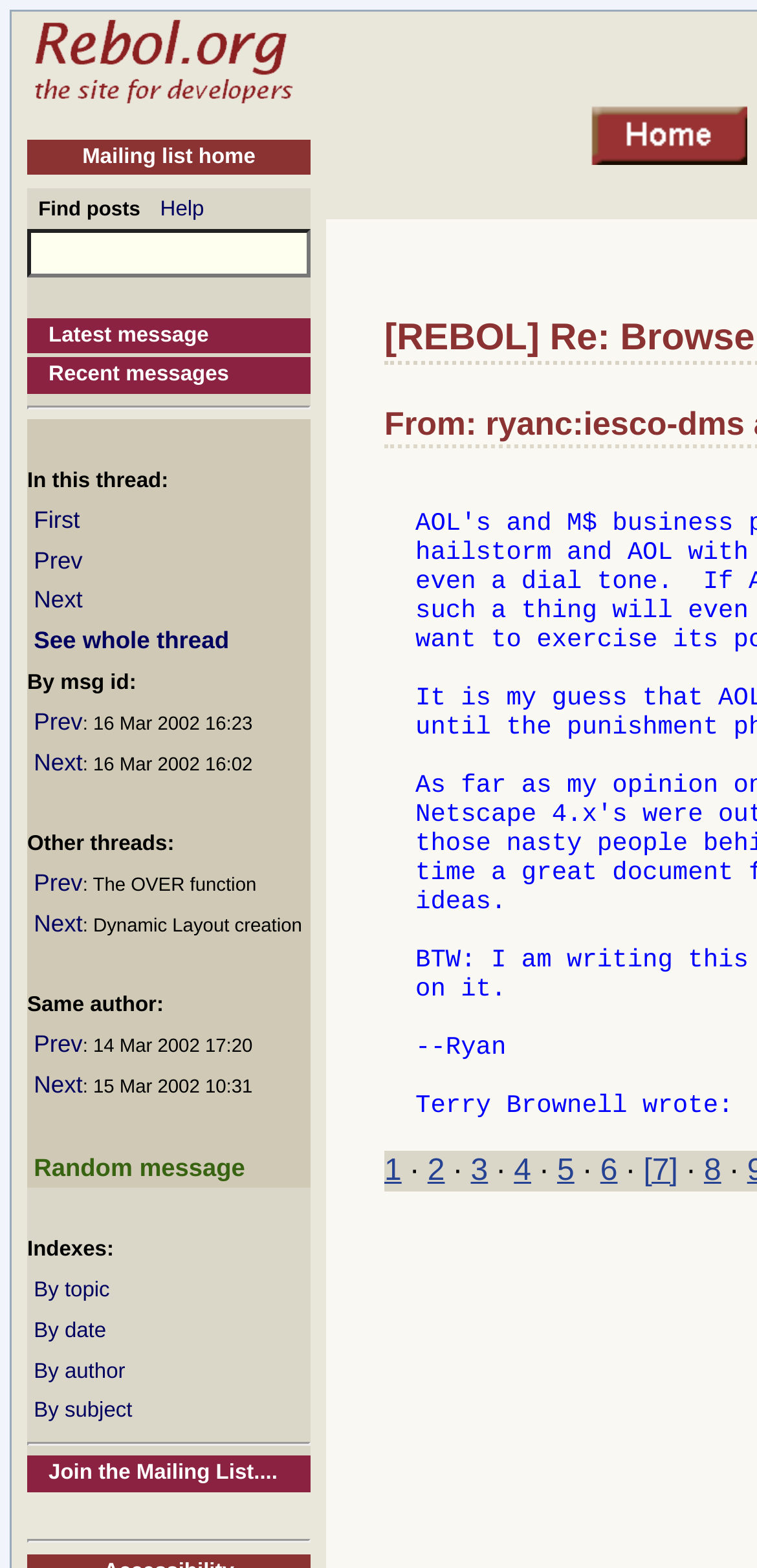Please provide a one-word or short phrase answer to the question:
What is the 'Join the Mailing List...' link for?

Join mailing list